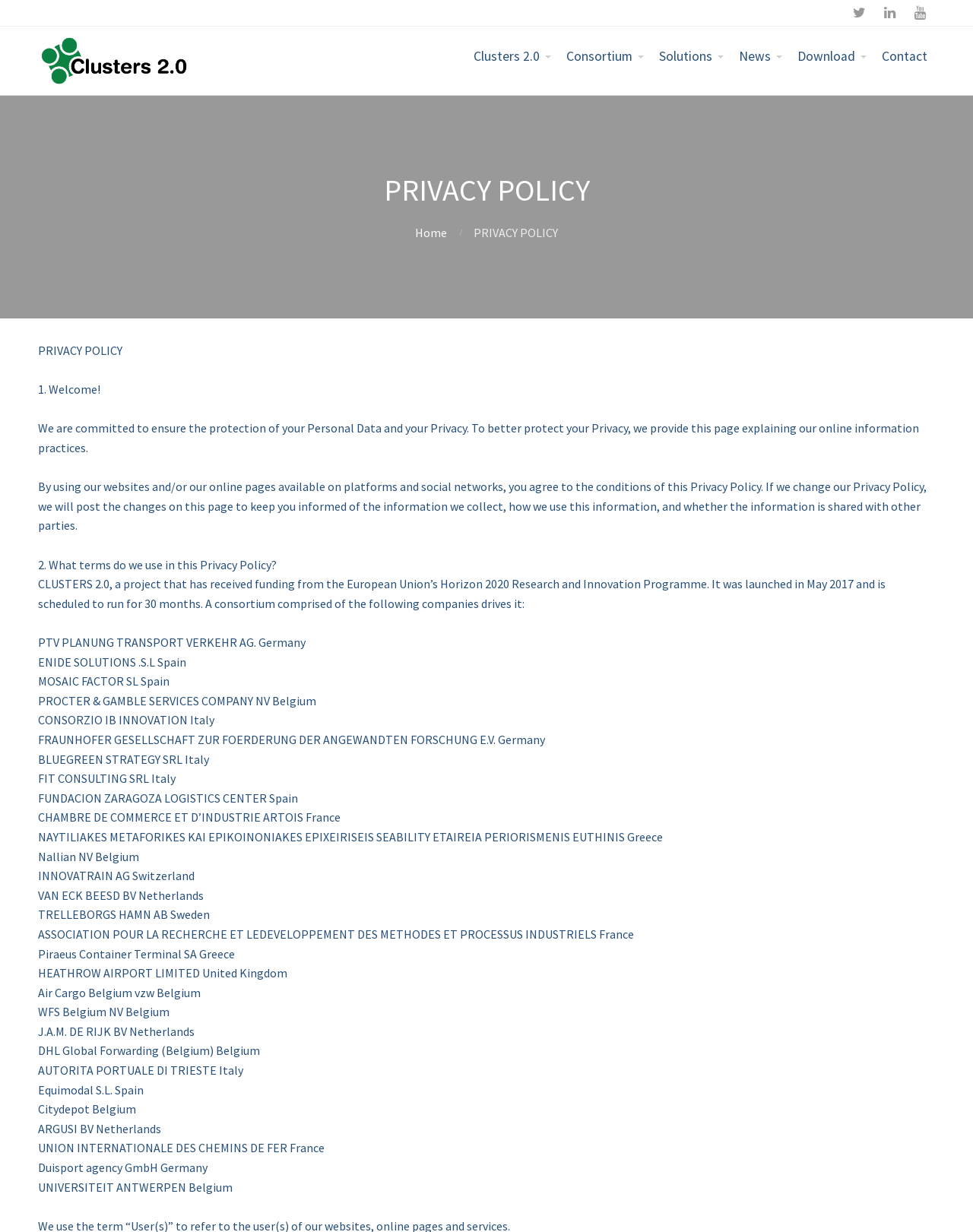From the webpage screenshot, predict the bounding box coordinates (top-left x, top-left y, bottom-right x, bottom-right y) for the UI element described here: Clusters 2.0

[0.479, 0.031, 0.574, 0.061]